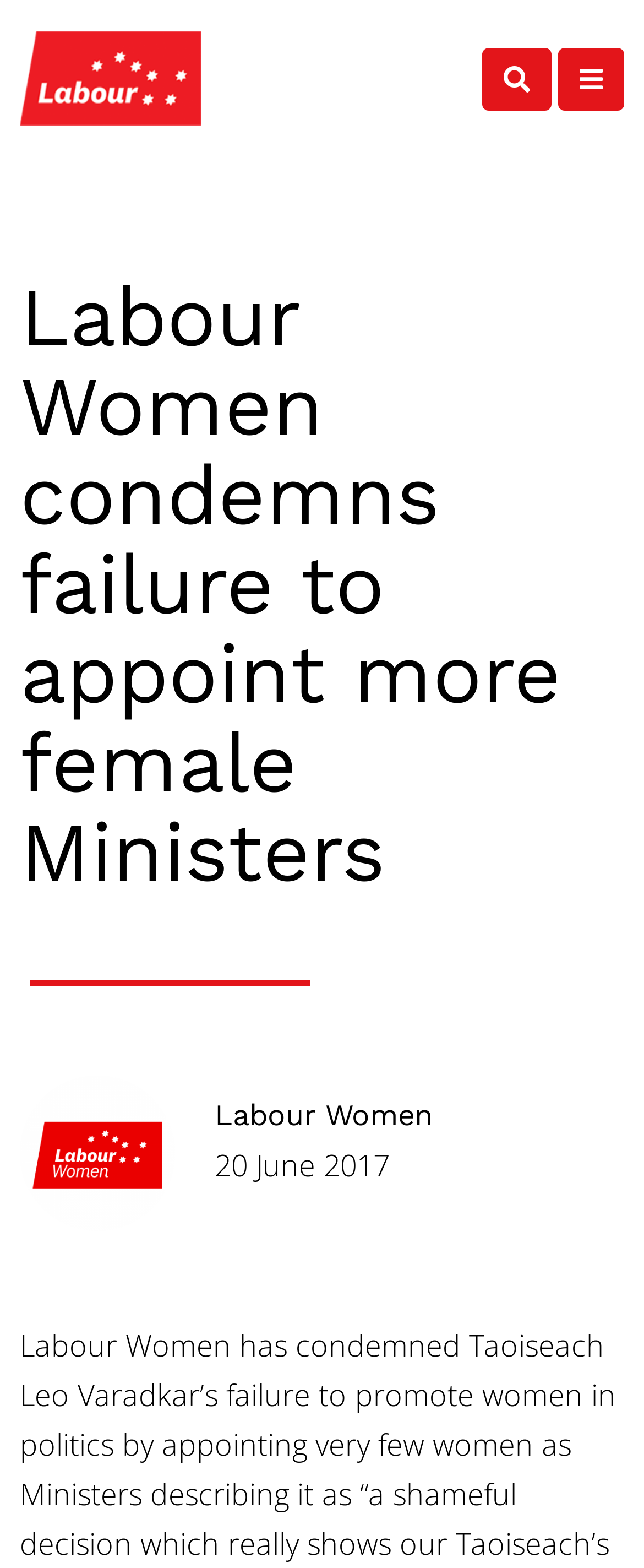What is the organization mentioned in the webpage?
Provide a detailed answer to the question using information from the image.

The webpage has a heading element with the text 'Labour Women' and an image element with the description 'Labour Women', which suggests that Labour Women is the organization being referred to in the webpage.